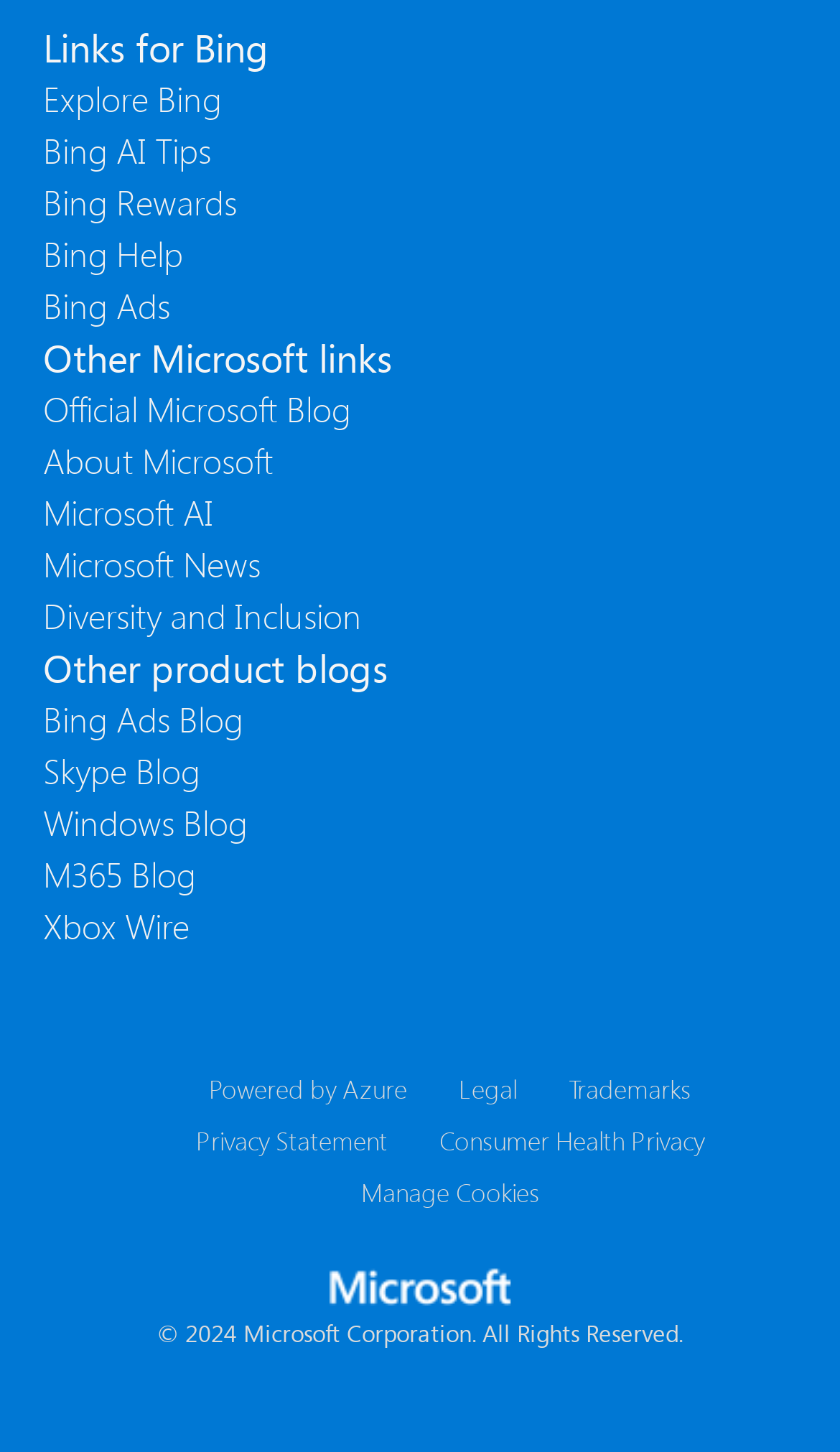Examine the image carefully and respond to the question with a detailed answer: 
What year is mentioned in the copyright statement?

The copyright statement at the bottom of the page reads '© 2024 Microsoft Corporation. All Rights Reserved.', which mentions the year 2024.